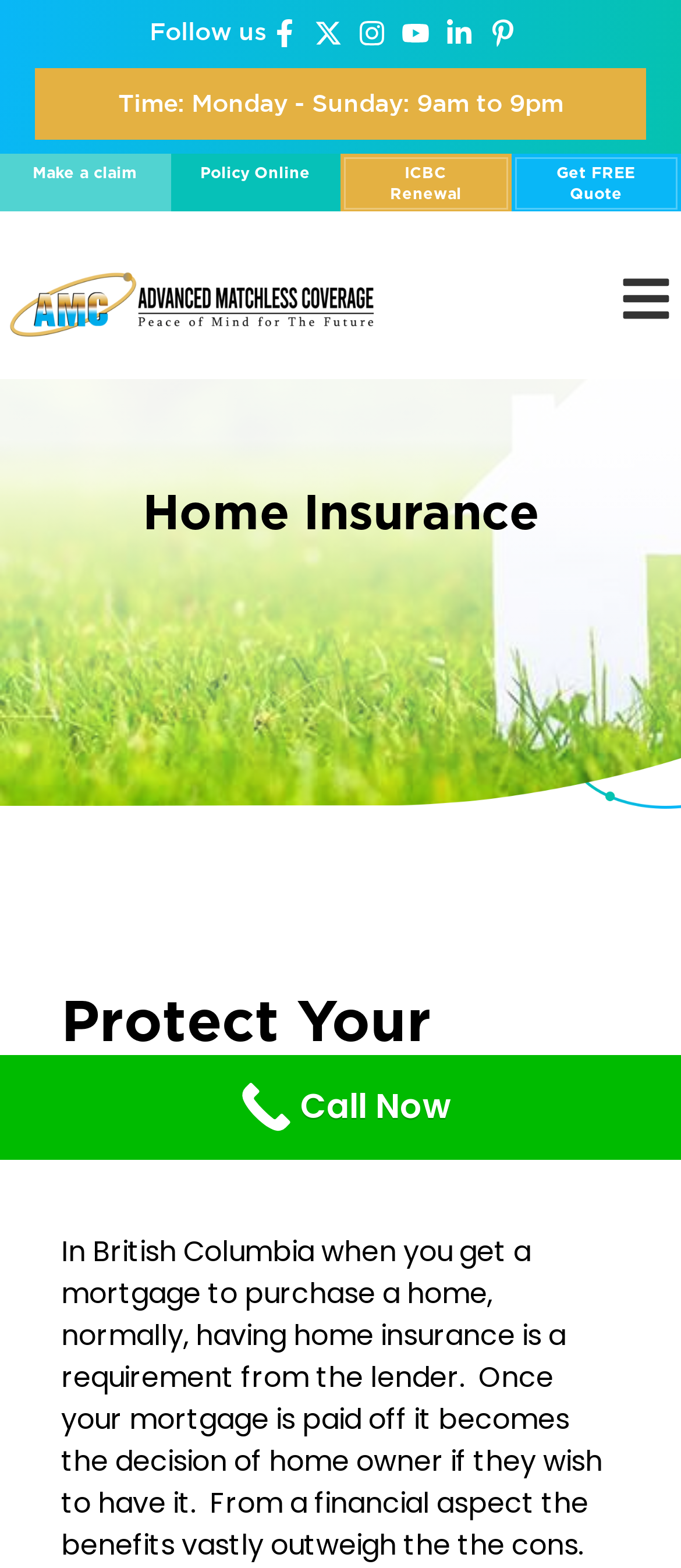How can I get a quote?
Answer the question with as much detail as possible.

The link 'Get FREE Quote' is prominently displayed on the webpage, suggesting that users can click on it to obtain a free quote for their home insurance.